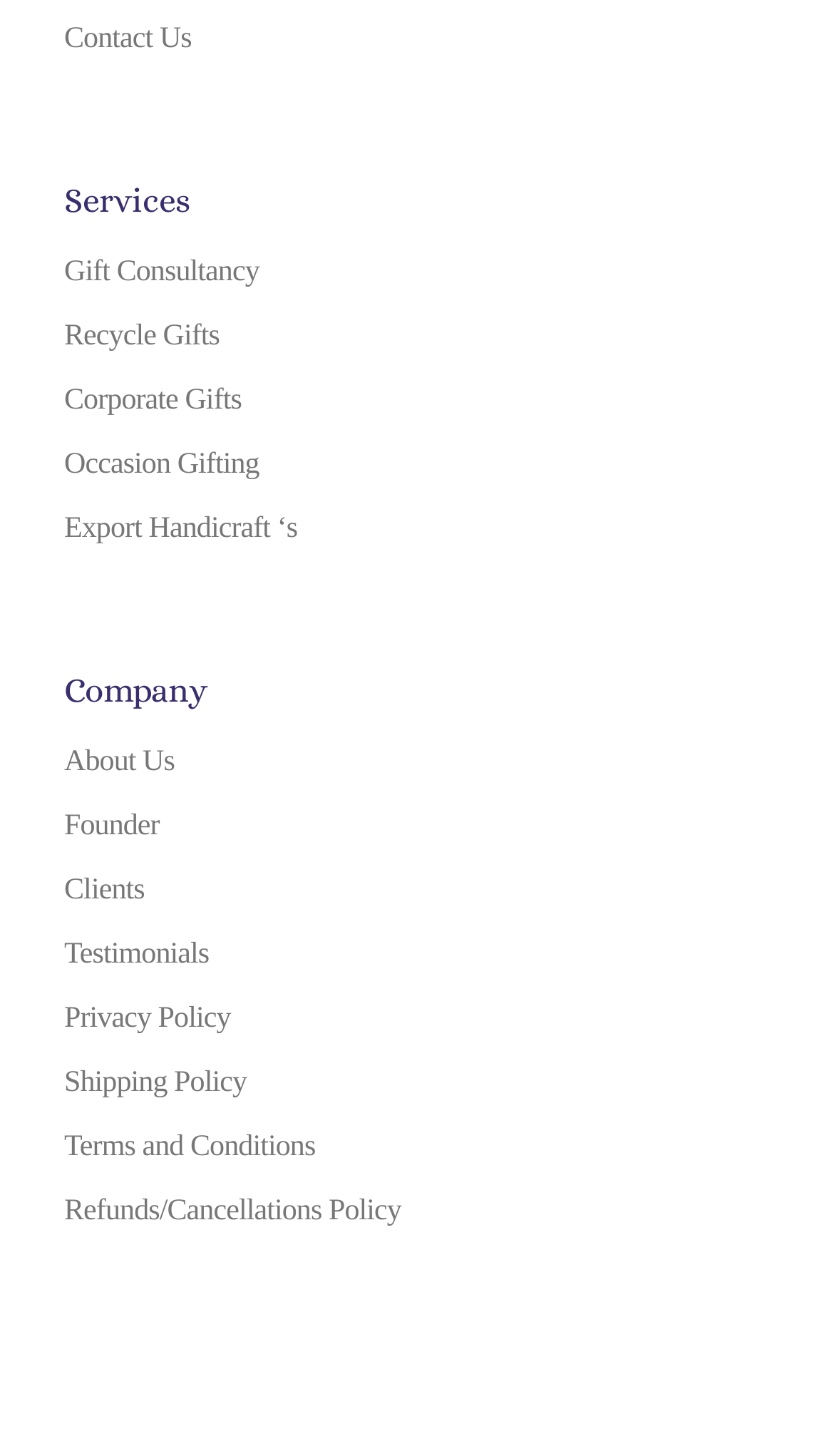Provide the bounding box coordinates for the area that should be clicked to complete the instruction: "Check the privacy policy".

[0.077, 0.679, 0.923, 0.723]